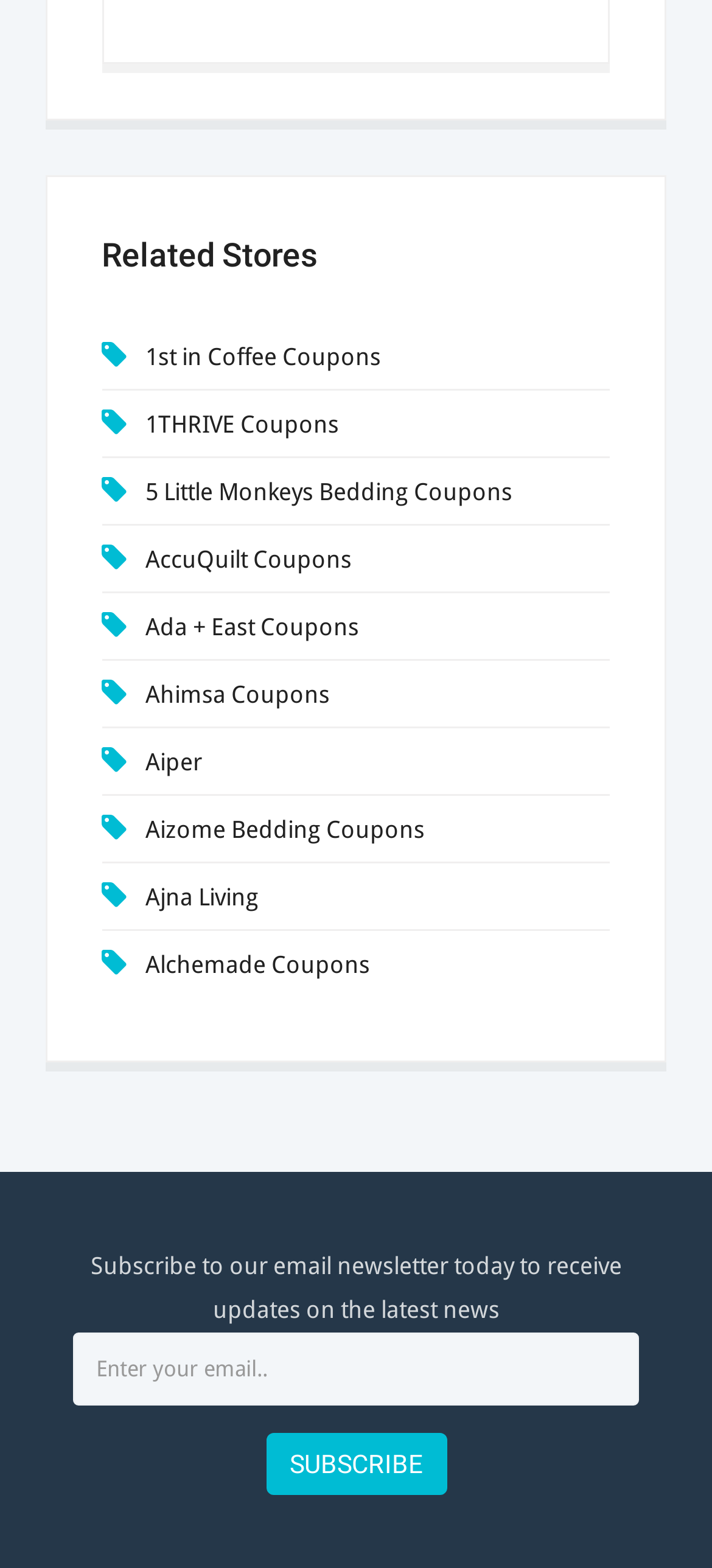Point out the bounding box coordinates of the section to click in order to follow this instruction: "Click on 1st in Coffee Coupons".

[0.204, 0.219, 0.535, 0.236]